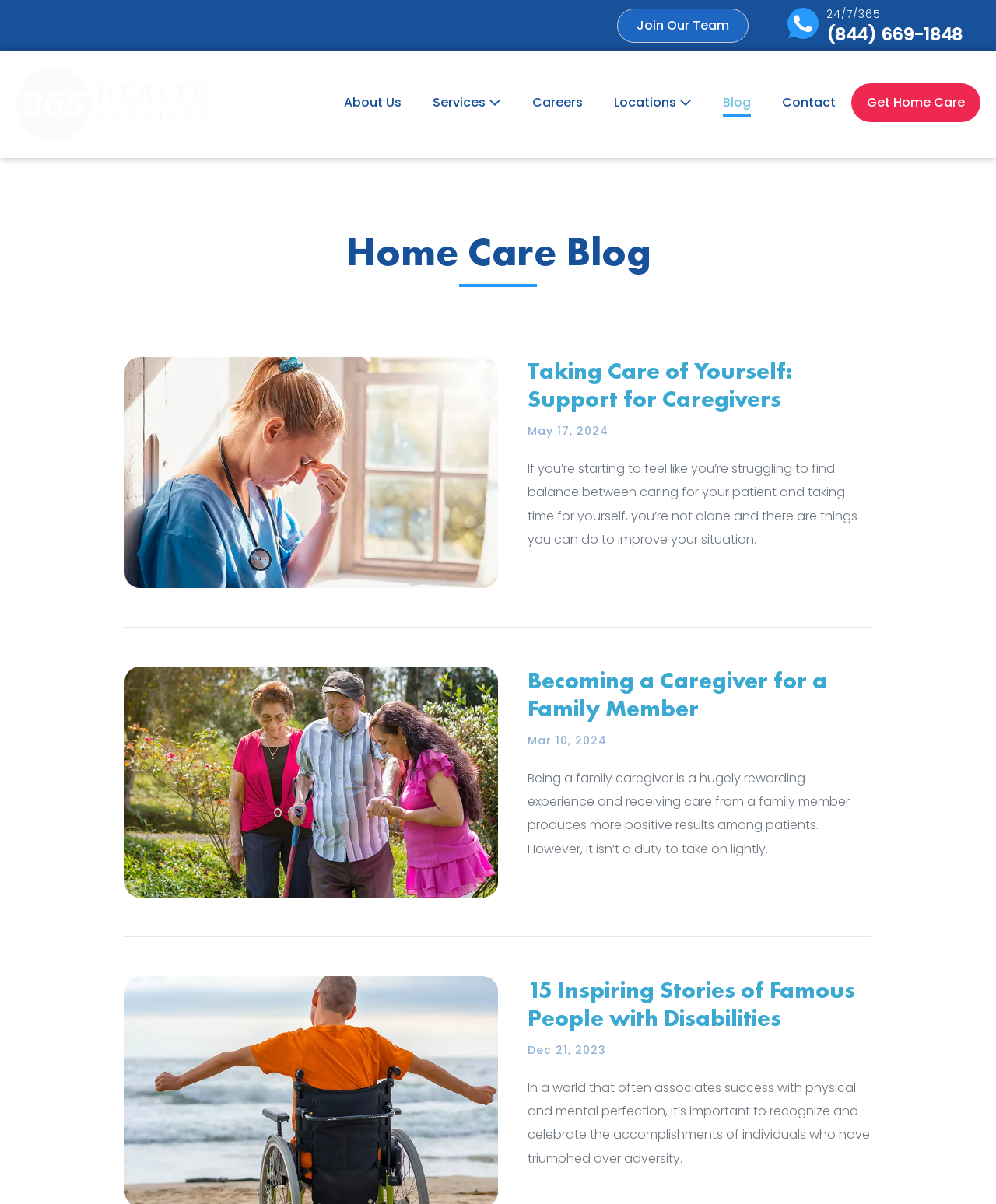Reply to the question below using a single word or brief phrase:
What is the title of the first blog post?

Taking Care of Yourself: Support for Caregivers